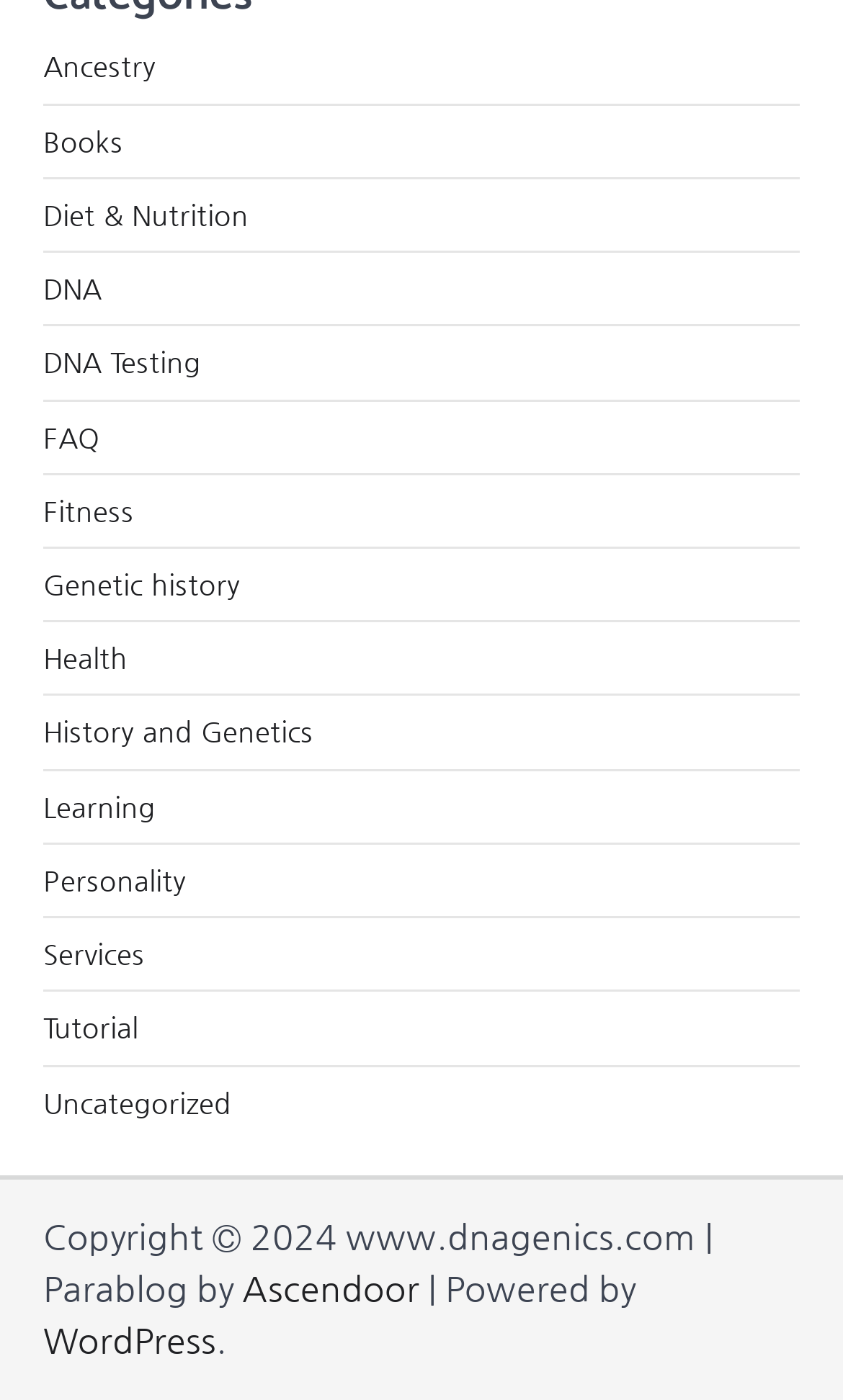Pinpoint the bounding box coordinates of the clickable element to carry out the following instruction: "Learn about Genetic history."

[0.051, 0.406, 0.285, 0.429]